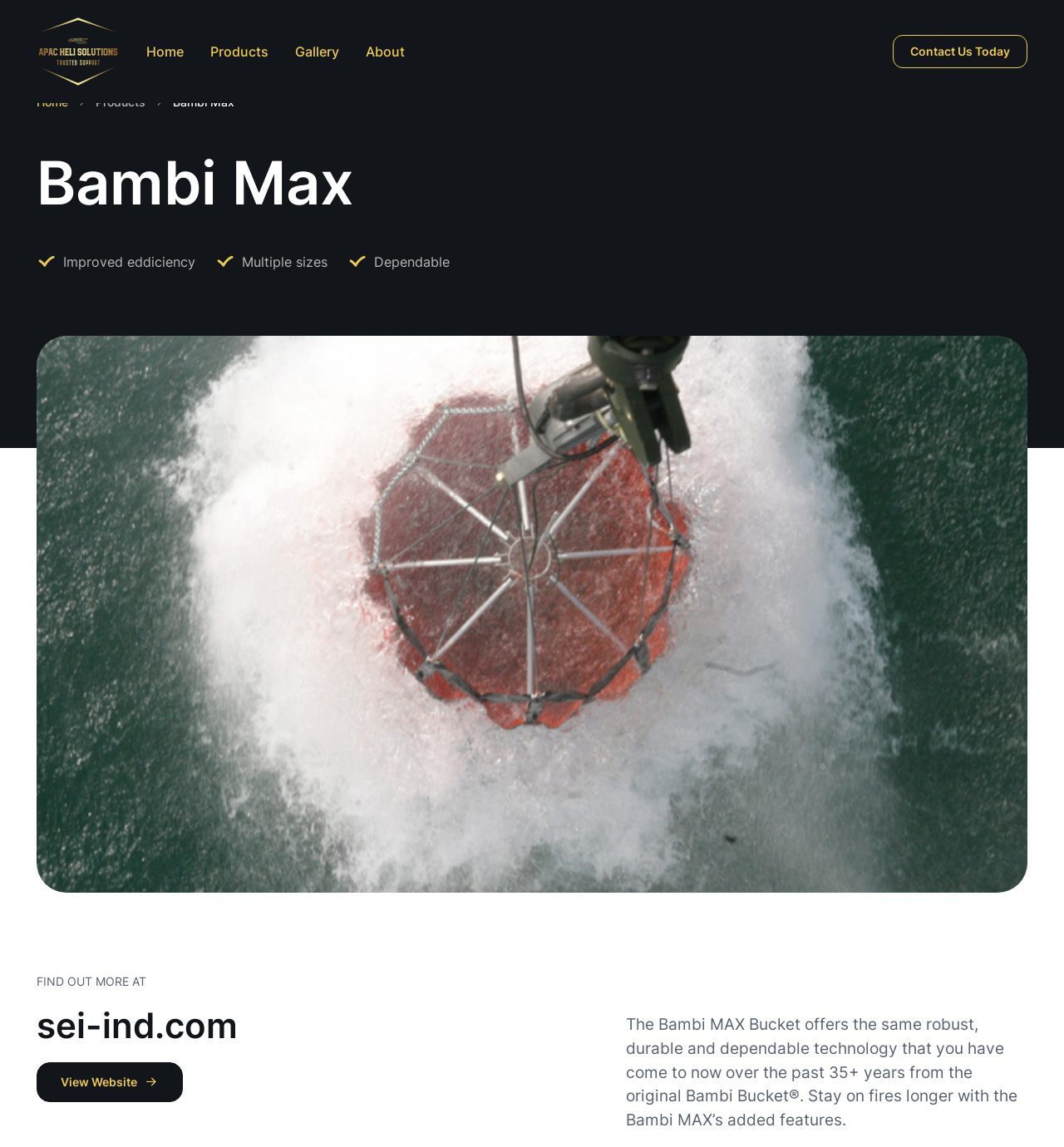Please find the bounding box coordinates for the clickable element needed to perform this instruction: "View the 'Gallery'".

[0.265, 0.028, 0.331, 0.062]